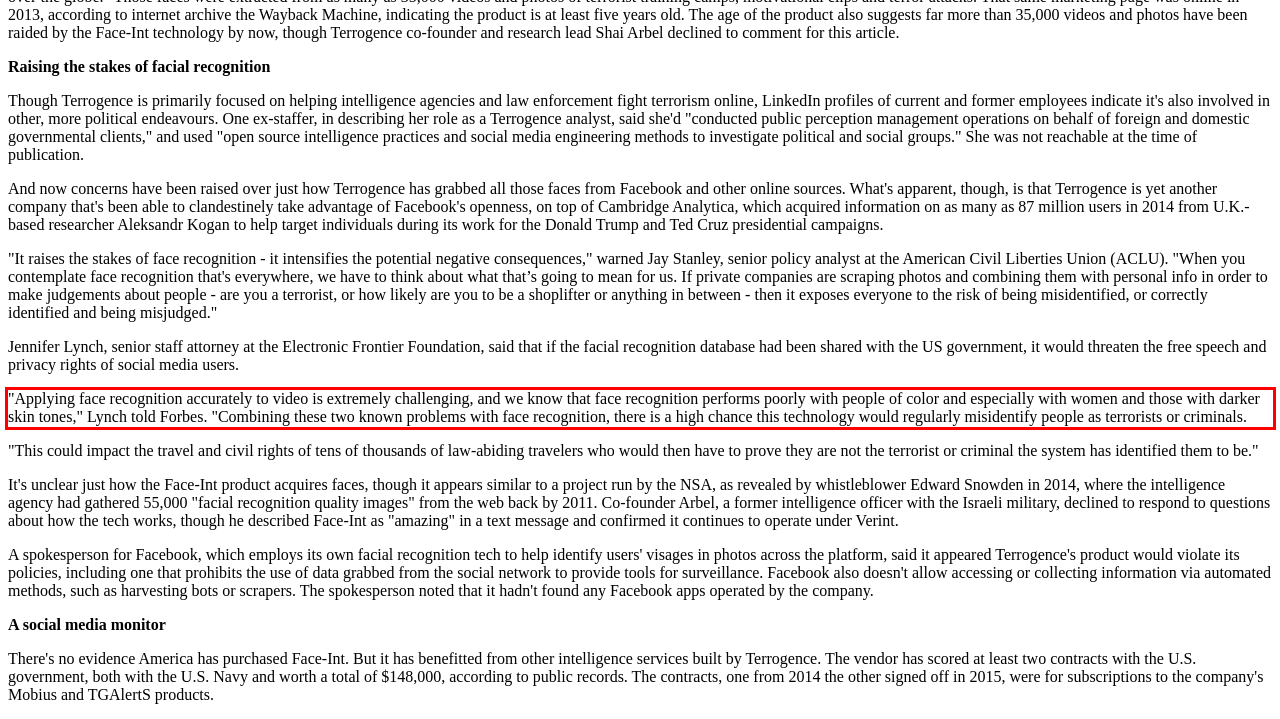You are given a screenshot with a red rectangle. Identify and extract the text within this red bounding box using OCR.

"Applying face recognition accurately to video is extremely challenging, and we know that face recognition performs poorly with people of color and especially with women and those with darker skin tones," Lynch told Forbes. "Combining these two known problems with face recognition, there is a high chance this technology would regularly misidentify people as terrorists or criminals.